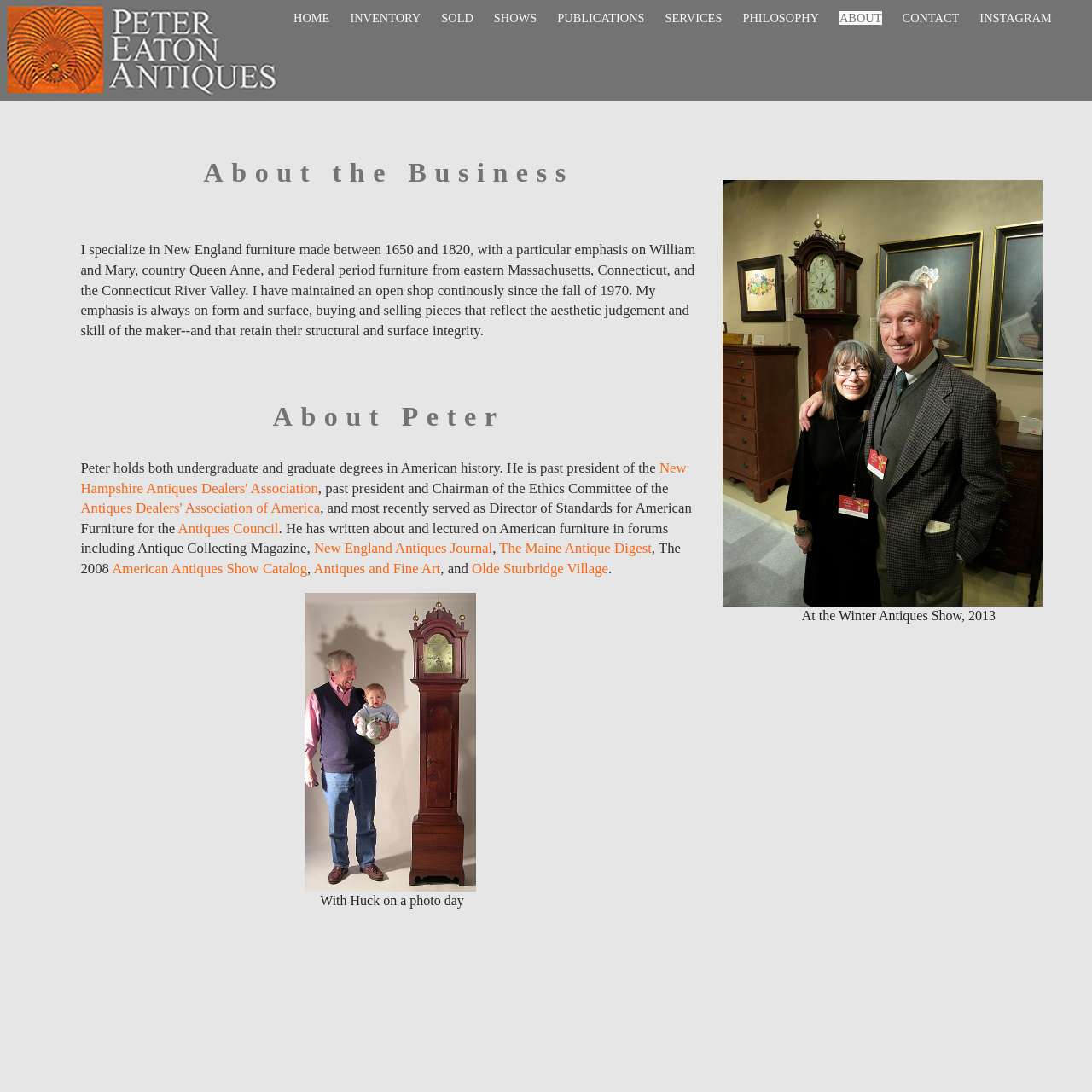Provide a one-word or brief phrase answer to the question:
What is the name of the association Peter is past president of?

New Hampshire Antiques Dealers' Association